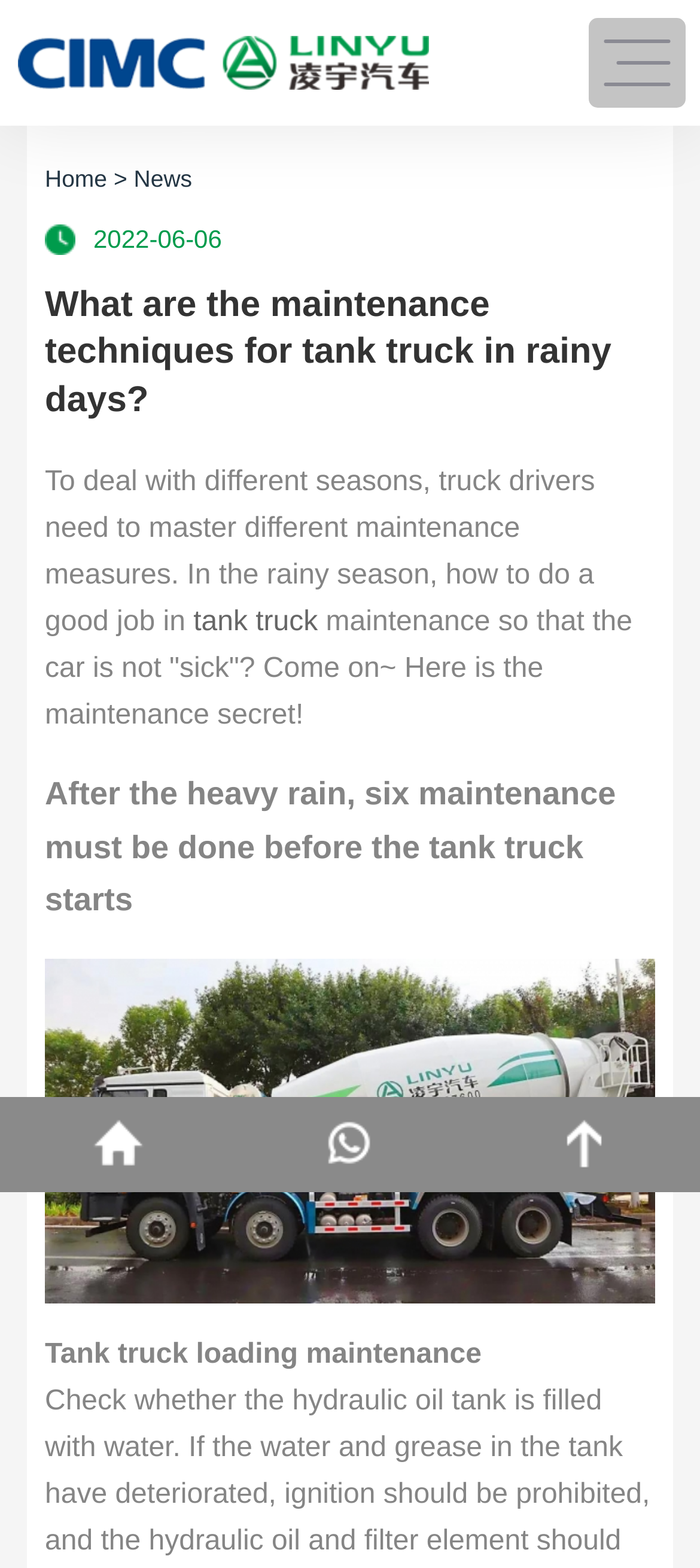What is shown in the image?
Using the information from the image, answer the question thoroughly.

Based on the bounding box coordinates and the OCR text, I can infer that the image is showing a tank truck, which is likely related to the maintenance tasks discussed on the webpage.